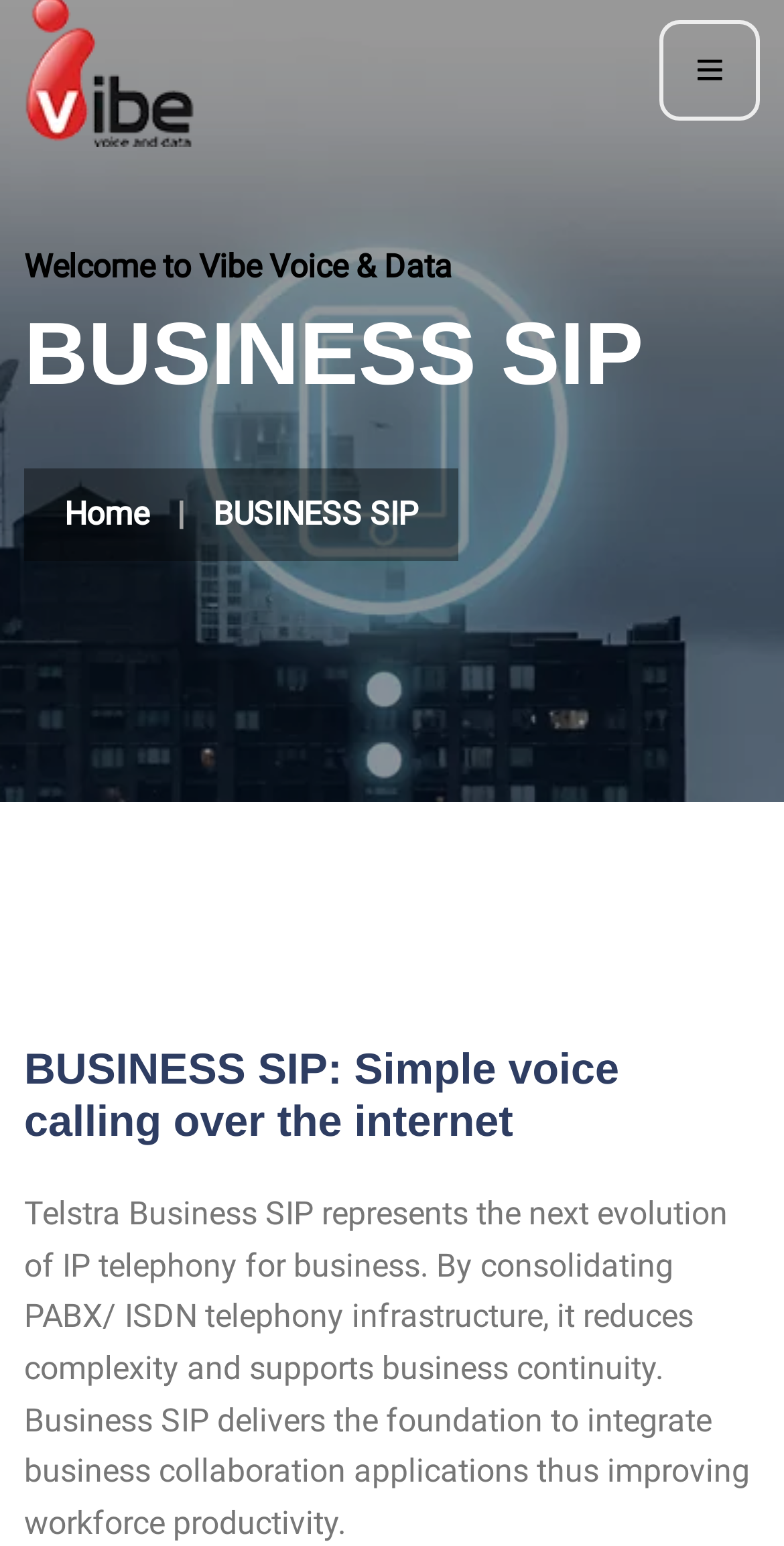What is the purpose of Business SIP?
Answer briefly with a single word or phrase based on the image.

To reduce complexity and support business continuity